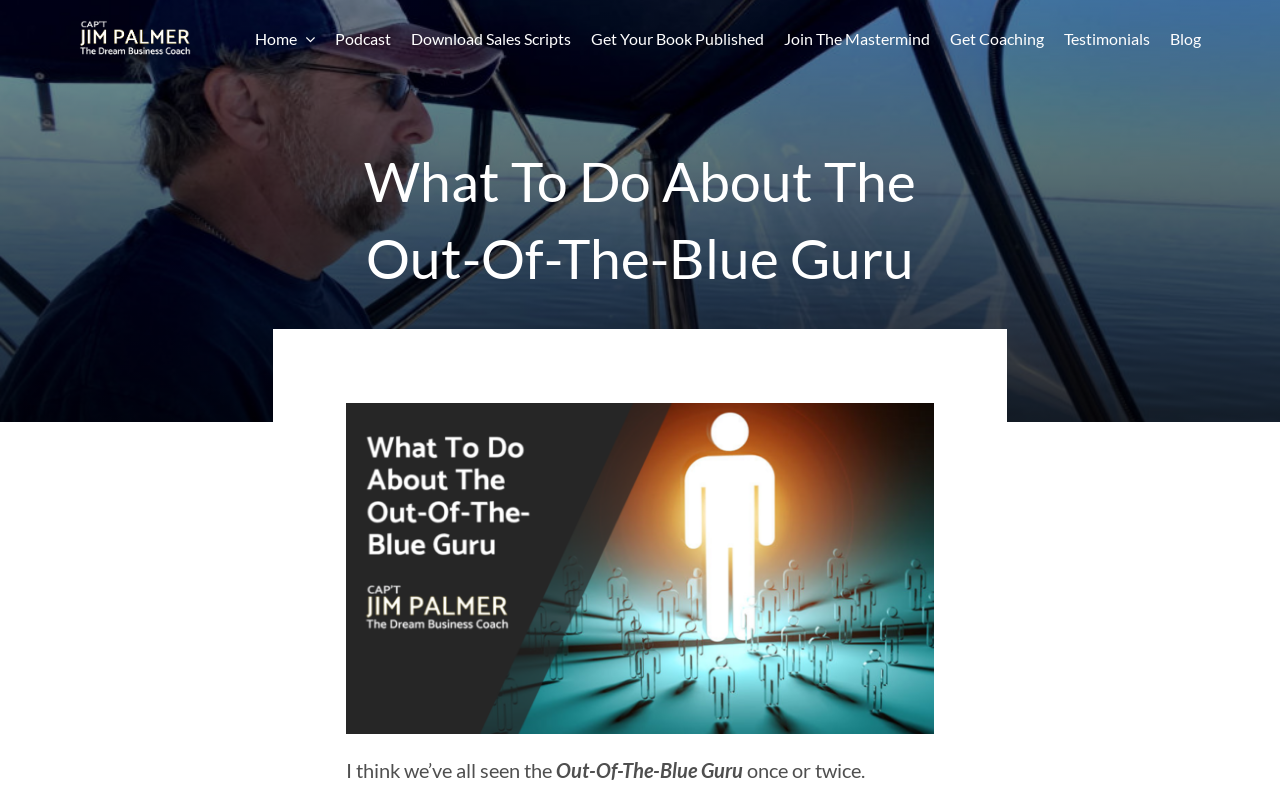Determine the main text heading of the webpage and provide its content.

What To Do About The Out-Of-The-Blue Guru